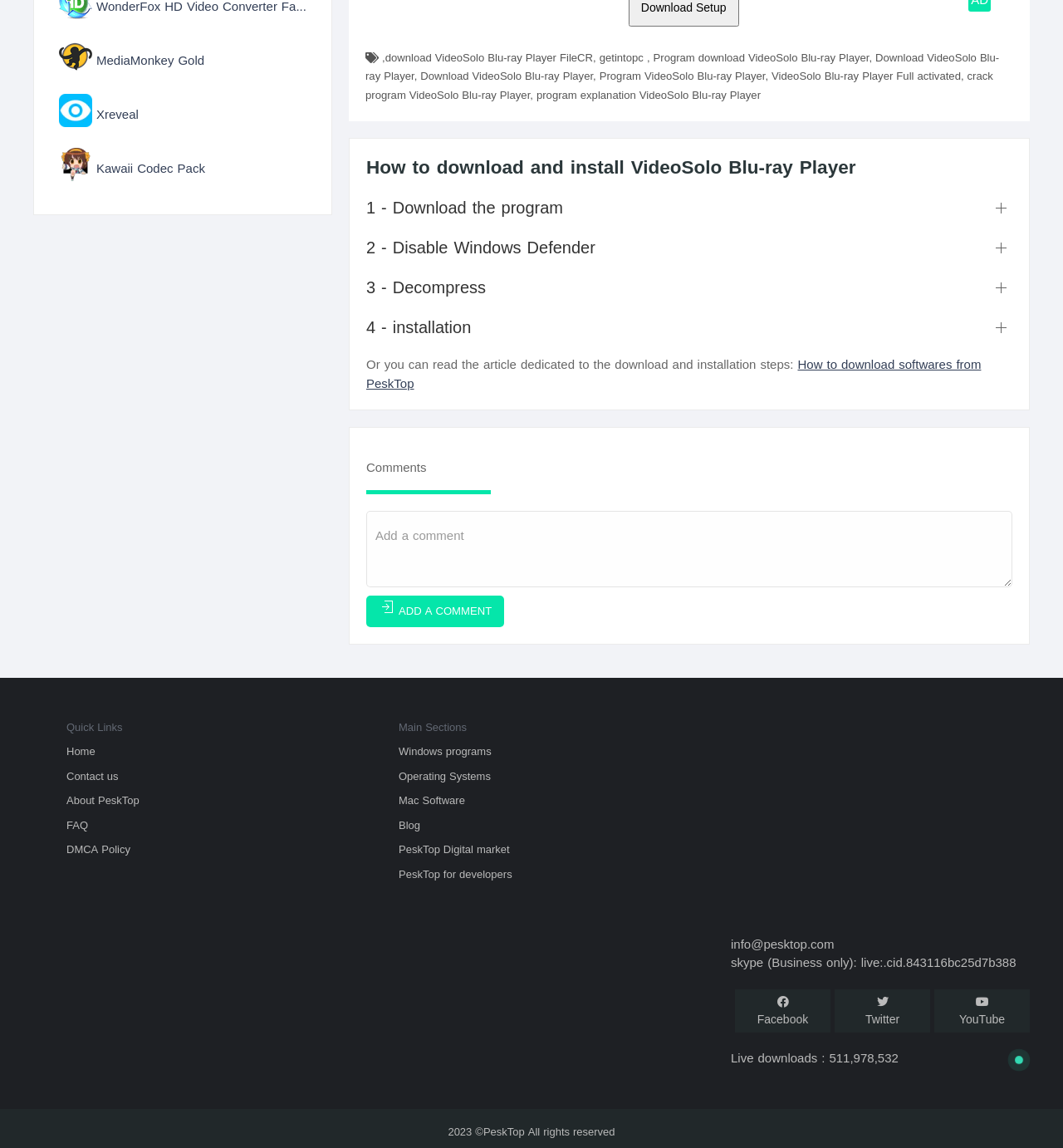How many downloads have been made on the website?
Look at the screenshot and respond with a single word or phrase.

511,978,532